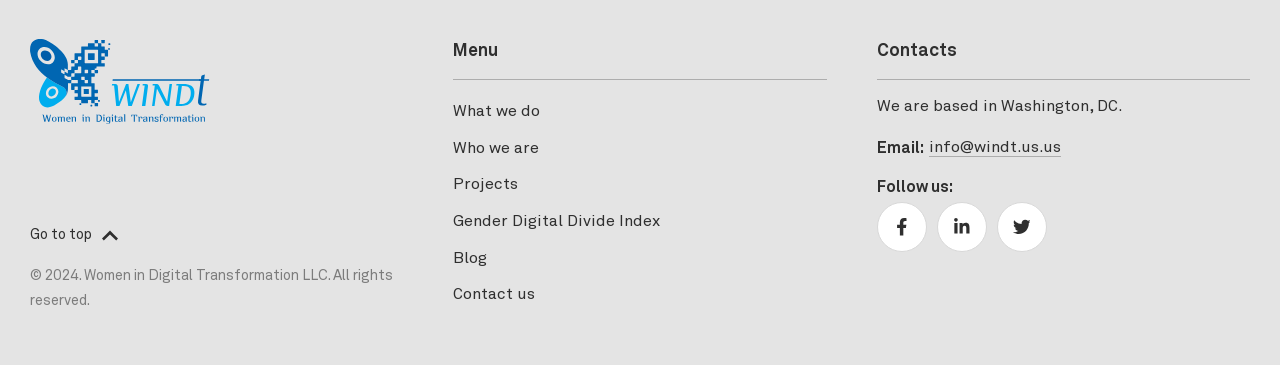What is the location of the company?
Refer to the screenshot and deliver a thorough answer to the question presented.

I found the location of the company 'Washington, DC' in the contact information section, which is 'We are based in Washington, DC.'